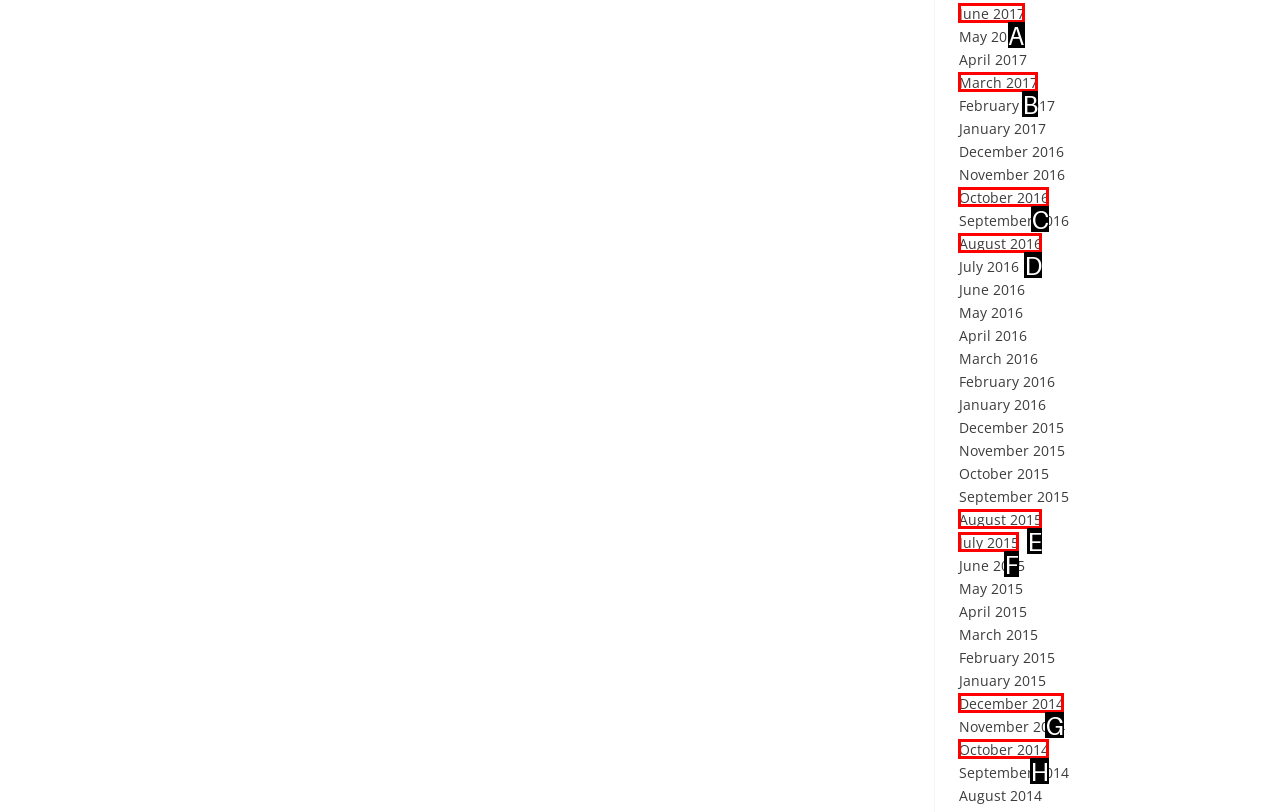Decide which letter you need to select to fulfill the task: view June 2017
Answer with the letter that matches the correct option directly.

A